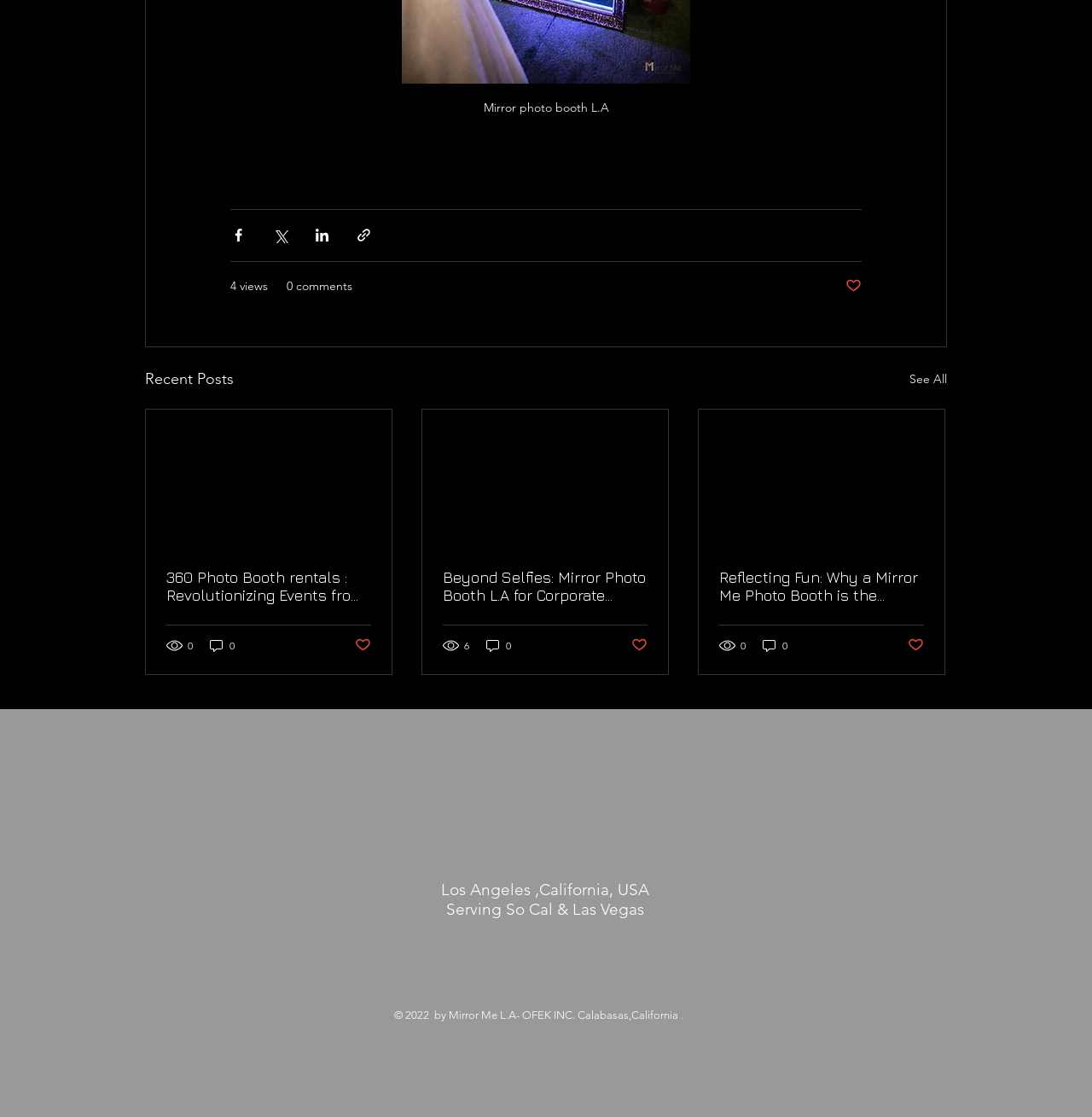How many comments does the second post have?
Please answer the question with as much detail as possible using the screenshot.

I looked at the second article section, where it says '0 comments' below the post title.